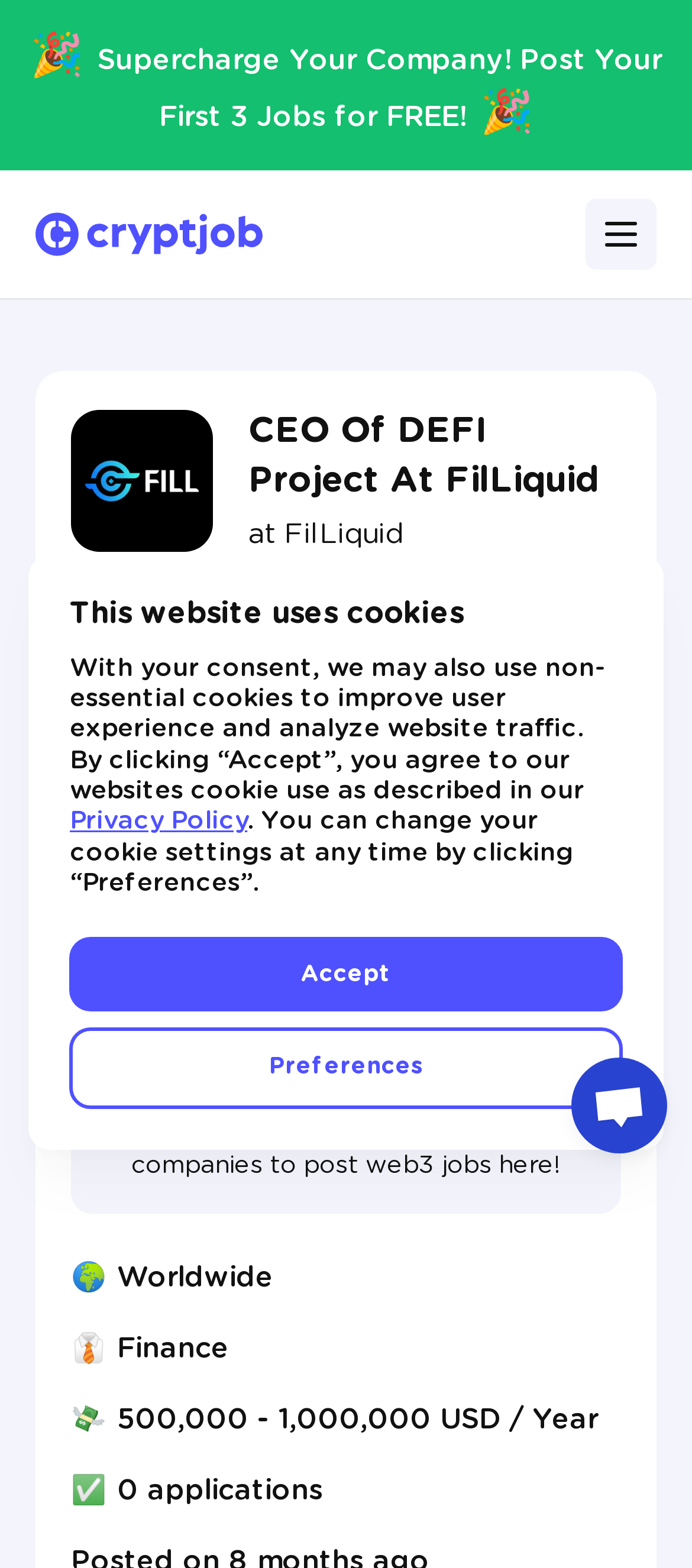Give a concise answer using only one word or phrase for this question:
What is the company name of the current job posting?

FilLiquid